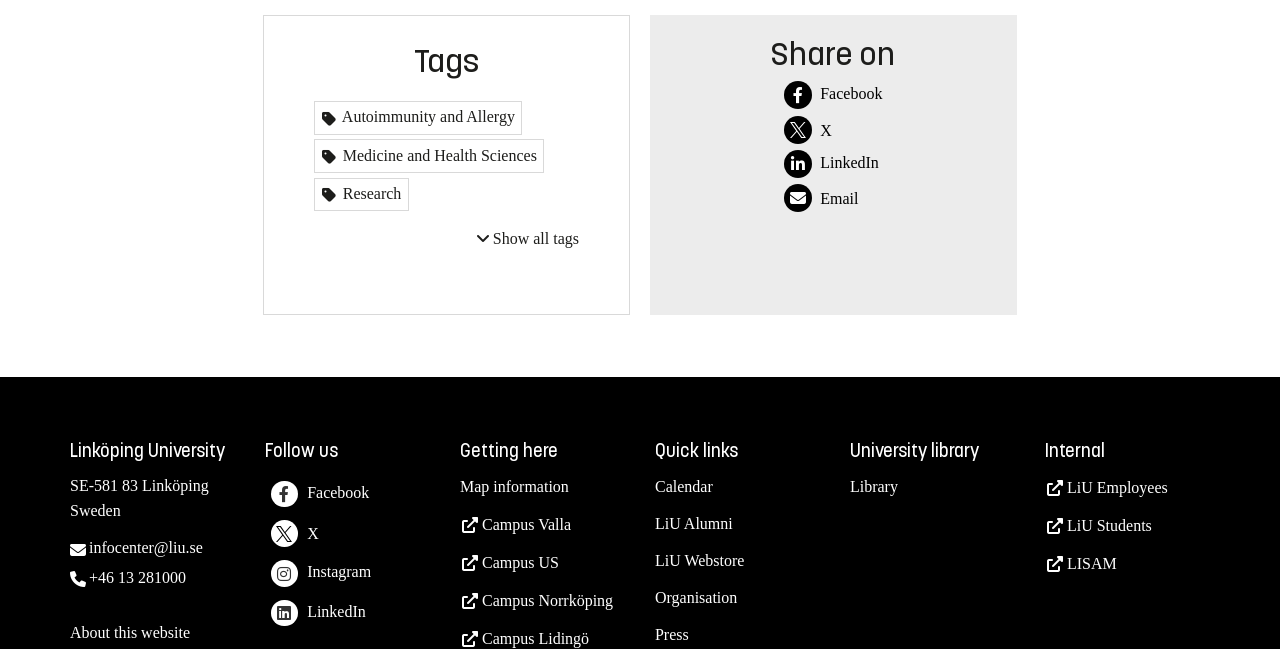Provide the bounding box coordinates of the HTML element this sentence describes: "alt="Oxford Photographic Society"". The bounding box coordinates consist of four float numbers between 0 and 1, i.e., [left, top, right, bottom].

None